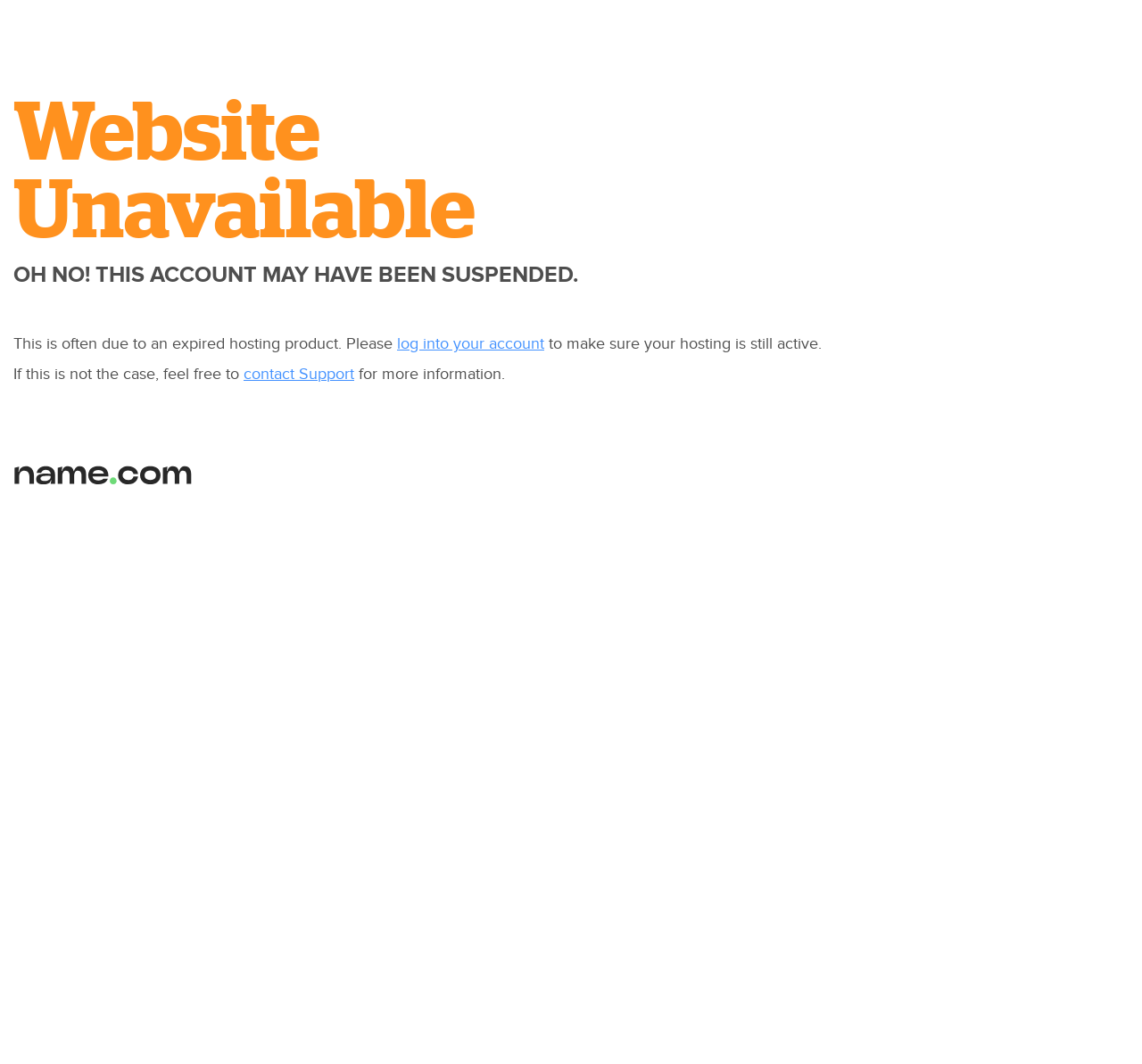What is the status of the website?
Using the image, give a concise answer in the form of a single word or short phrase.

Unavailable